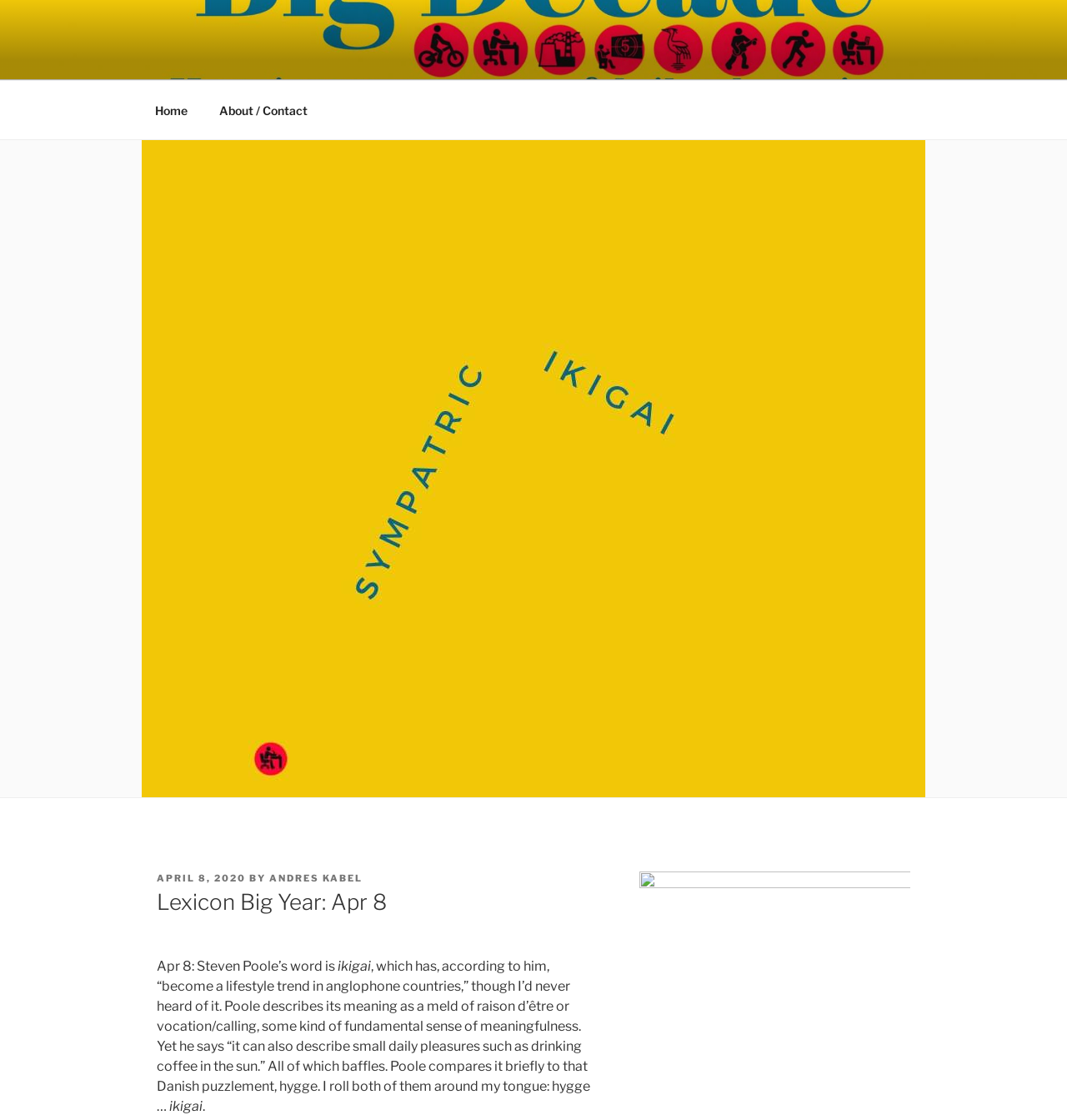Use a single word or phrase to answer the question:
What is the meaning of ikigai according to Steven Poole?

a meld of raison d'être or vocation/calling